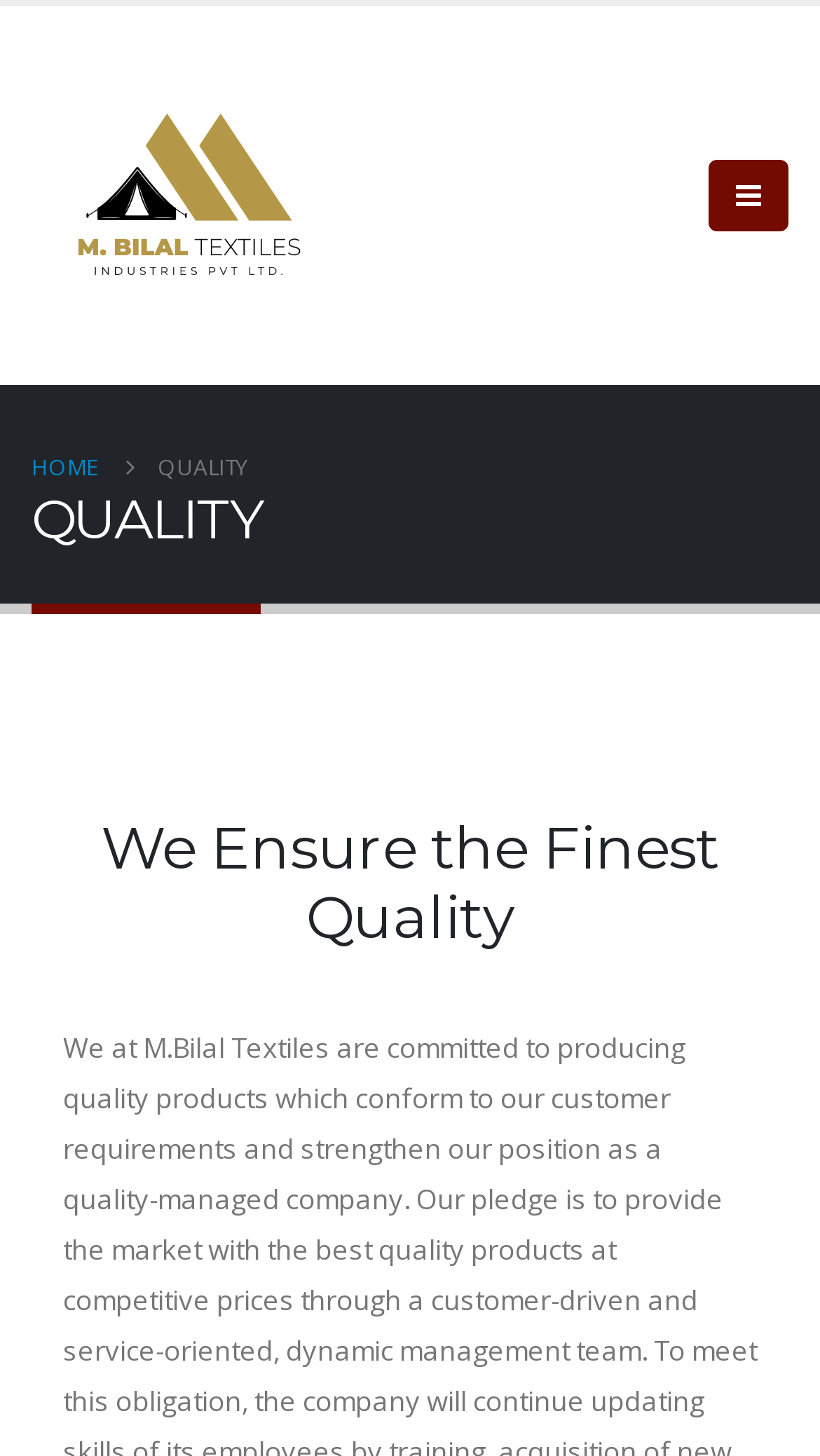Provide a brief response to the question using a single word or phrase: 
What is the theme of the website?

Textiles